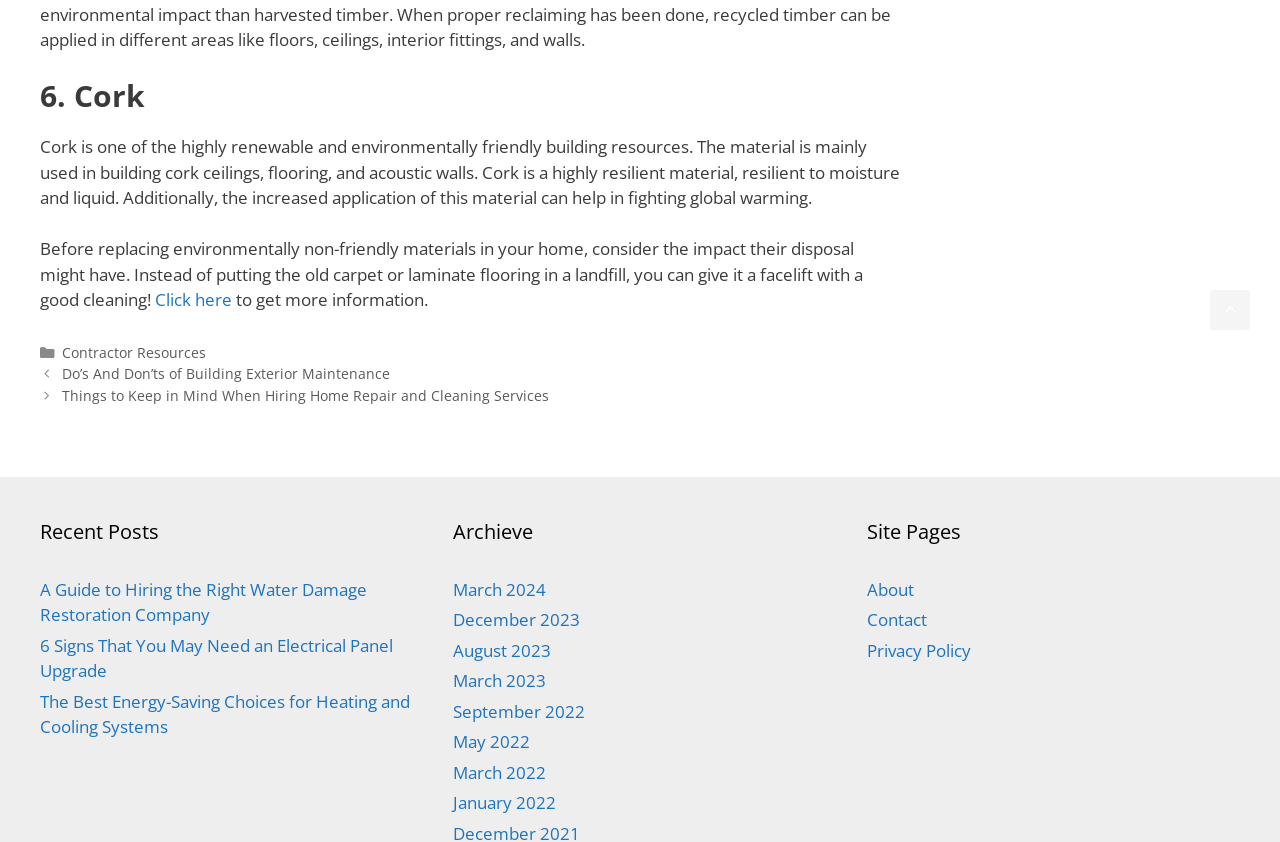Refer to the screenshot and give an in-depth answer to this question: What is the title of the section that lists recent posts?

The webpage has a section that lists recent posts, and the title of this section is 'Recent Posts'. This section appears to be a blog or news feed that lists recent articles or updates related to building resources and sustainability.